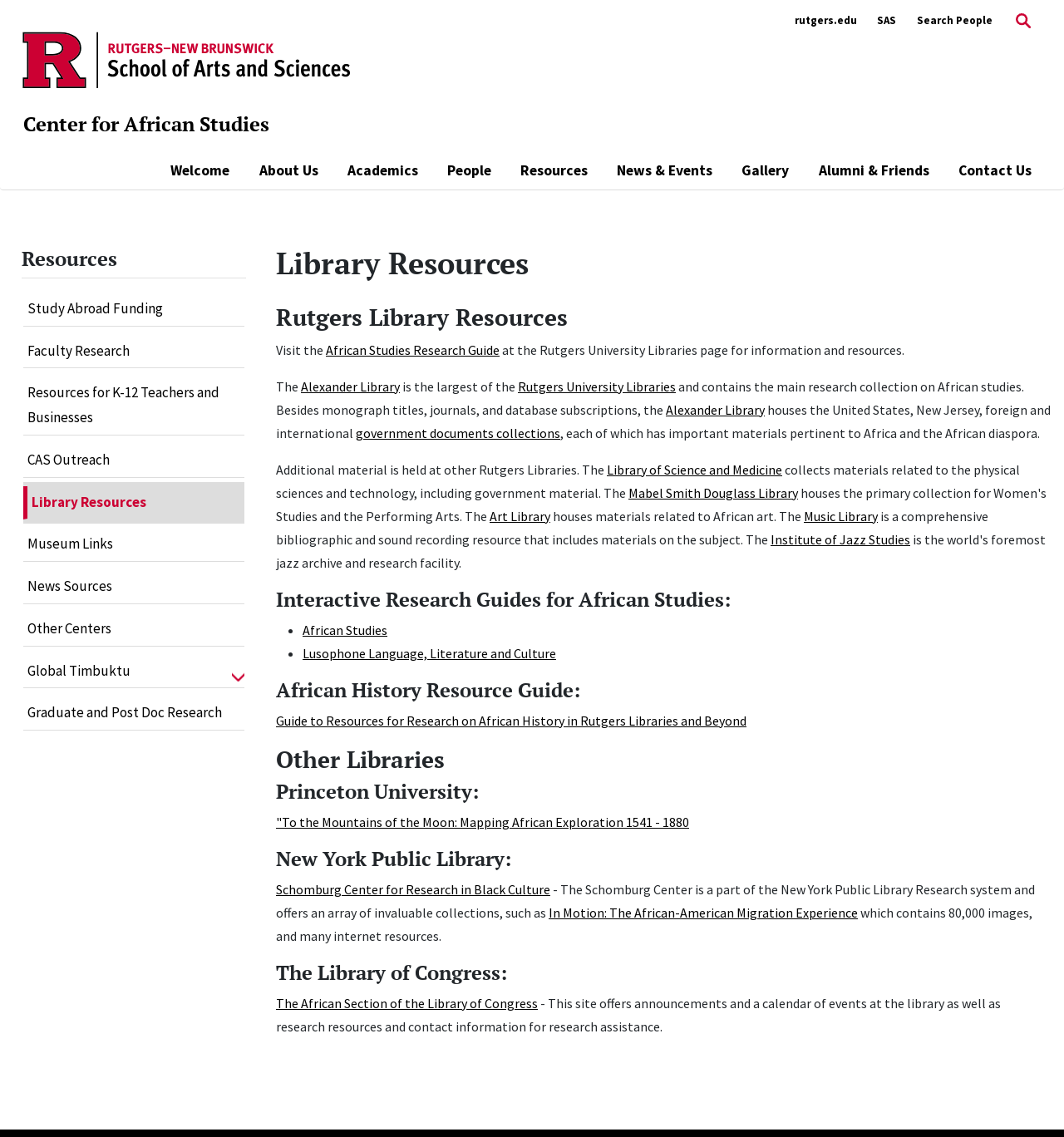Please determine the bounding box coordinates of the element's region to click in order to carry out the following instruction: "Visit the 'African Studies Research Guide'". The coordinates should be four float numbers between 0 and 1, i.e., [left, top, right, bottom].

[0.306, 0.3, 0.47, 0.315]